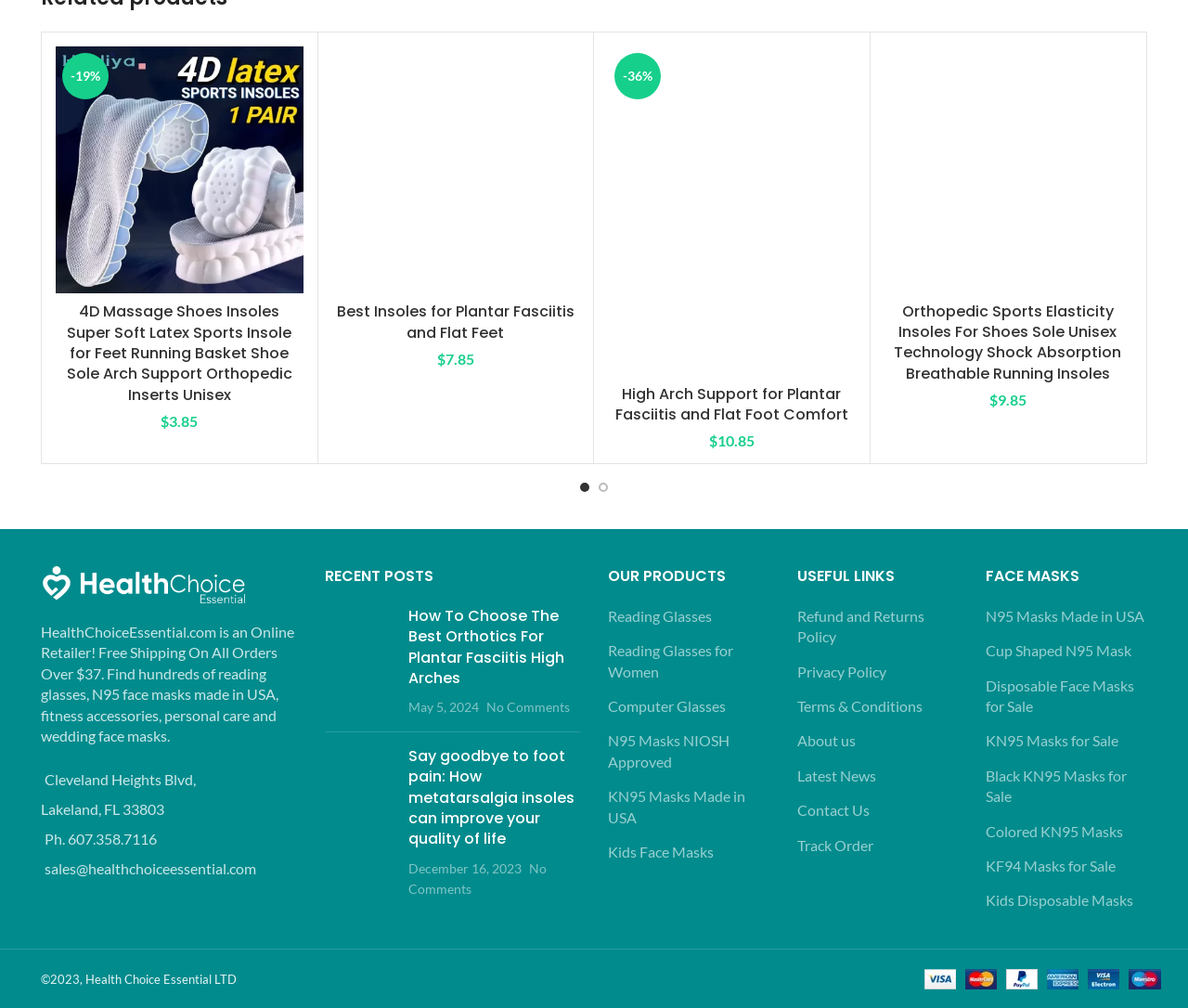Provide a brief response using a word or short phrase to this question:
What is the phone number of the company?

607.358.7116